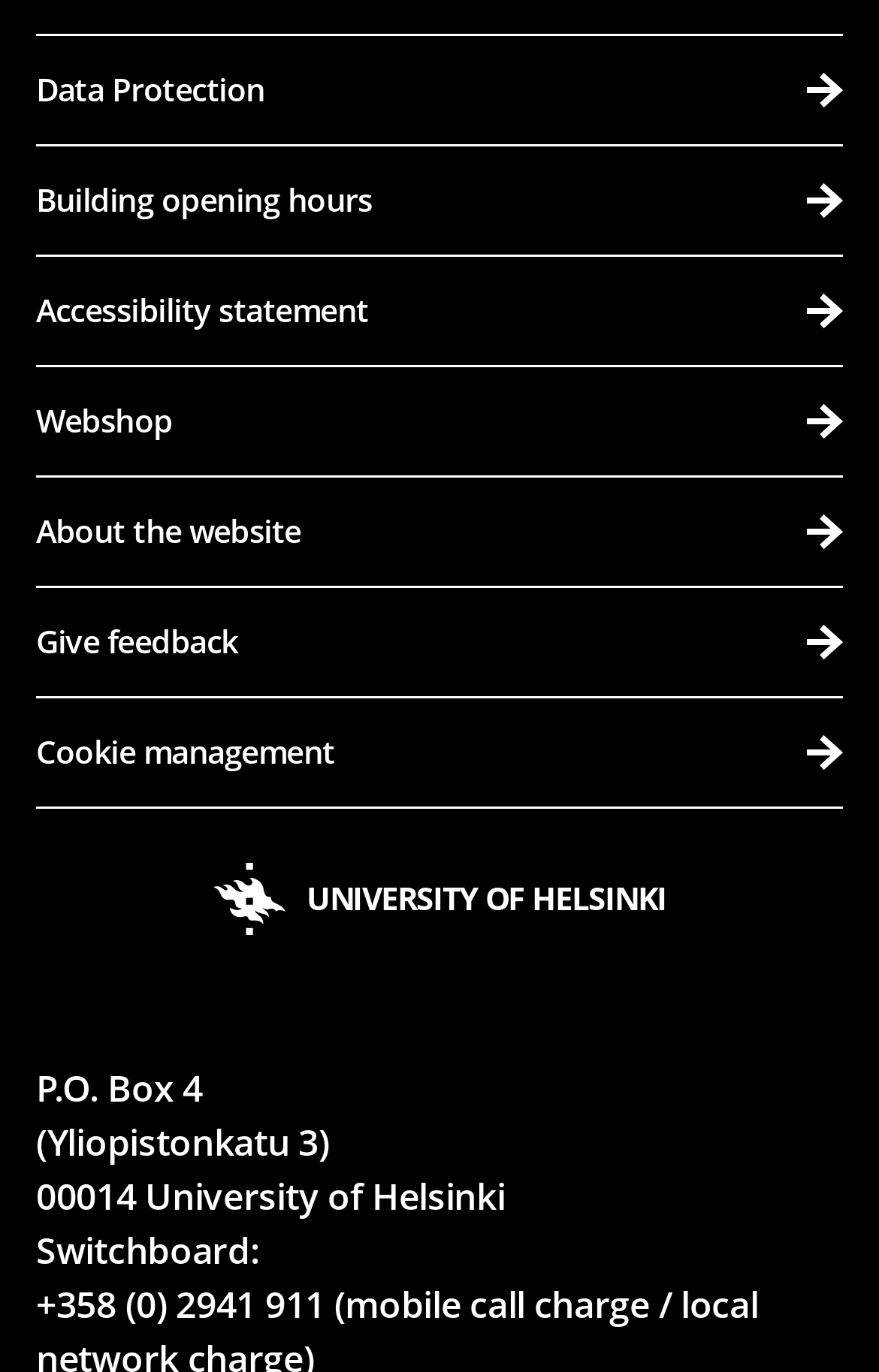Provide a brief response to the question using a single word or phrase: 
What is the theme of the webpage?

University